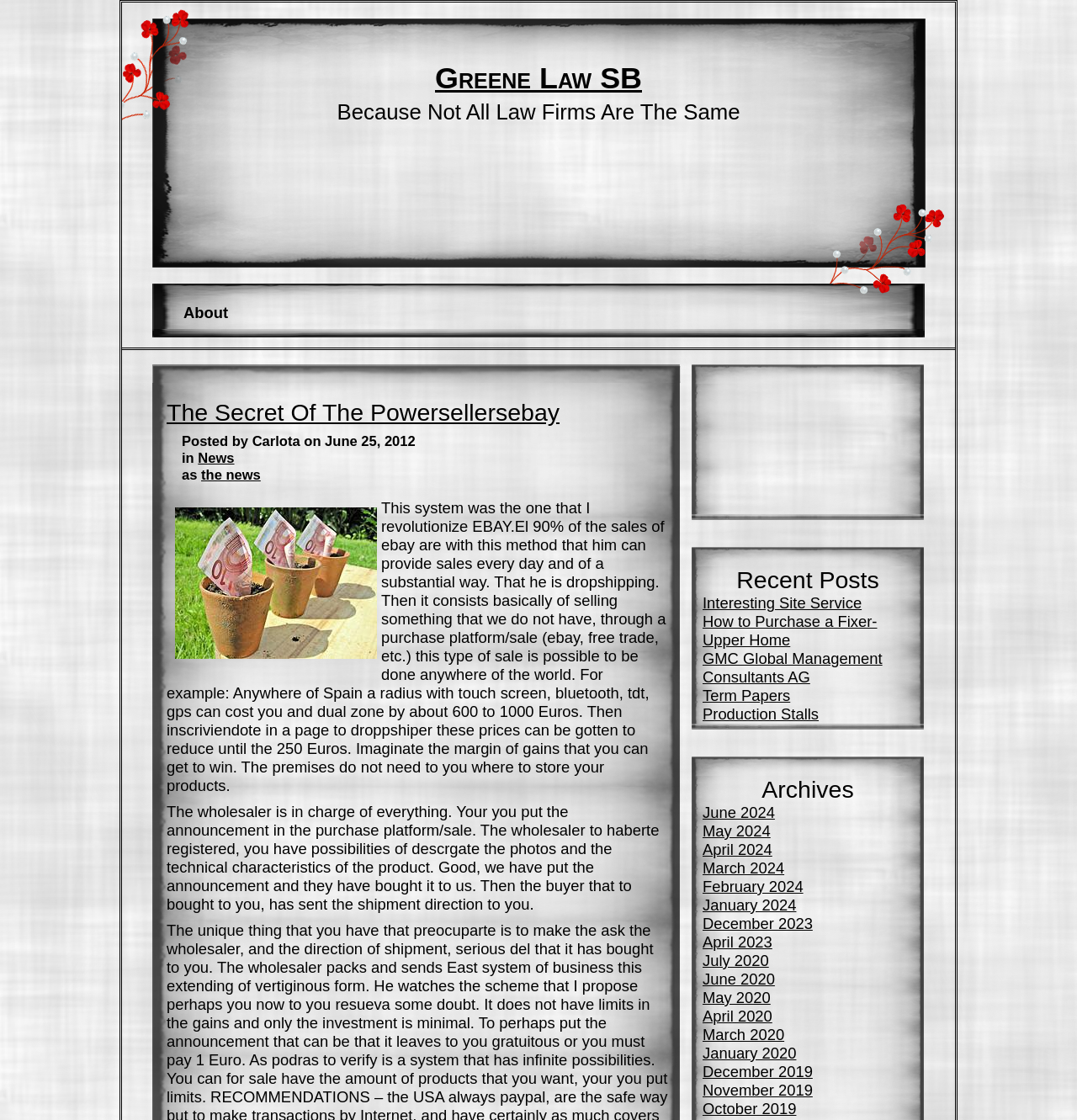Please determine the bounding box coordinates of the element to click on in order to accomplish the following task: "Click the 'About' link". Ensure the coordinates are four float numbers ranging from 0 to 1, i.e., [left, top, right, bottom].

[0.152, 0.265, 0.23, 0.294]